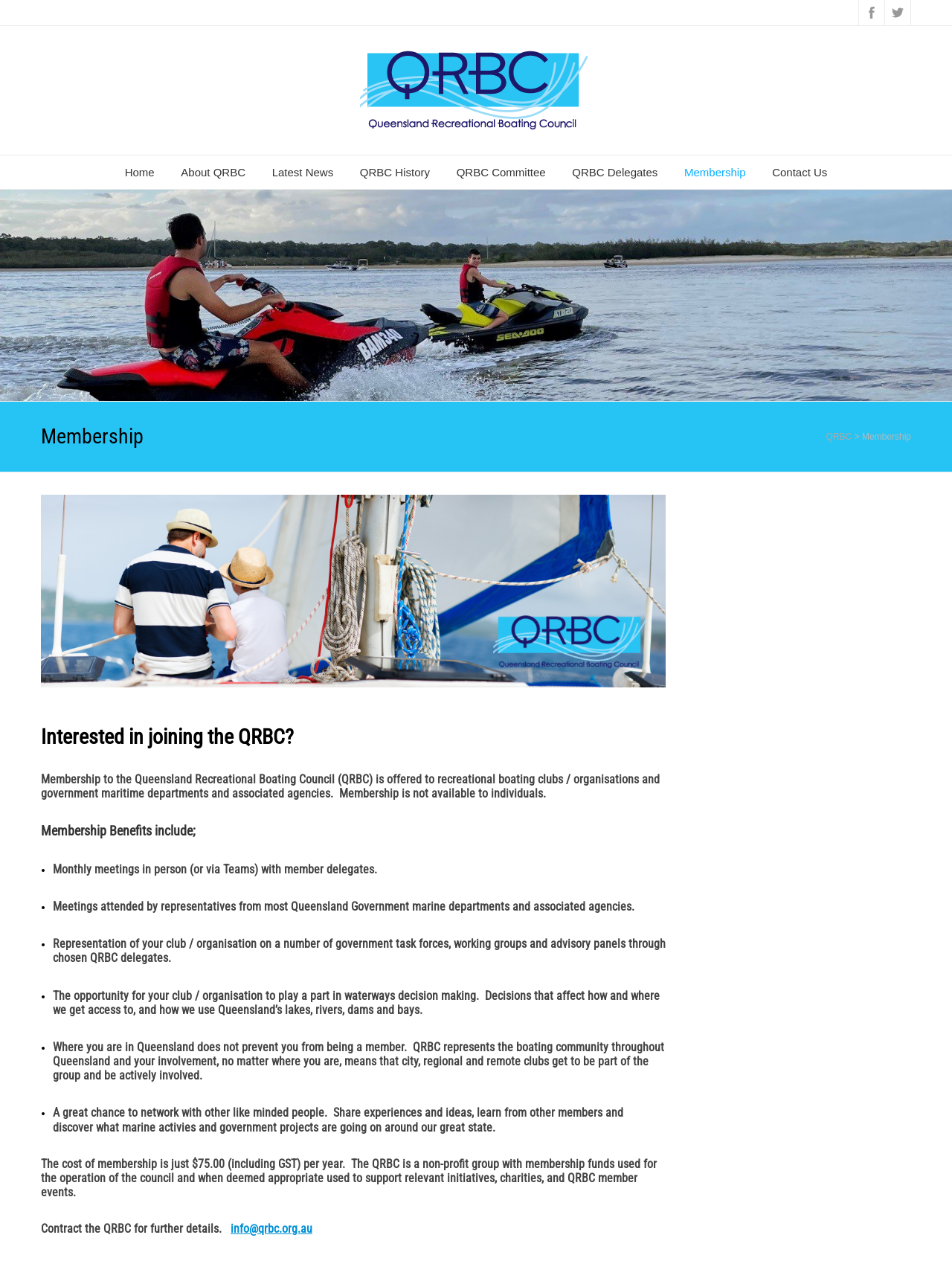Identify the bounding box coordinates of the element that should be clicked to fulfill this task: "Contact Us". The coordinates should be provided as four float numbers between 0 and 1, i.e., [left, top, right, bottom].

None